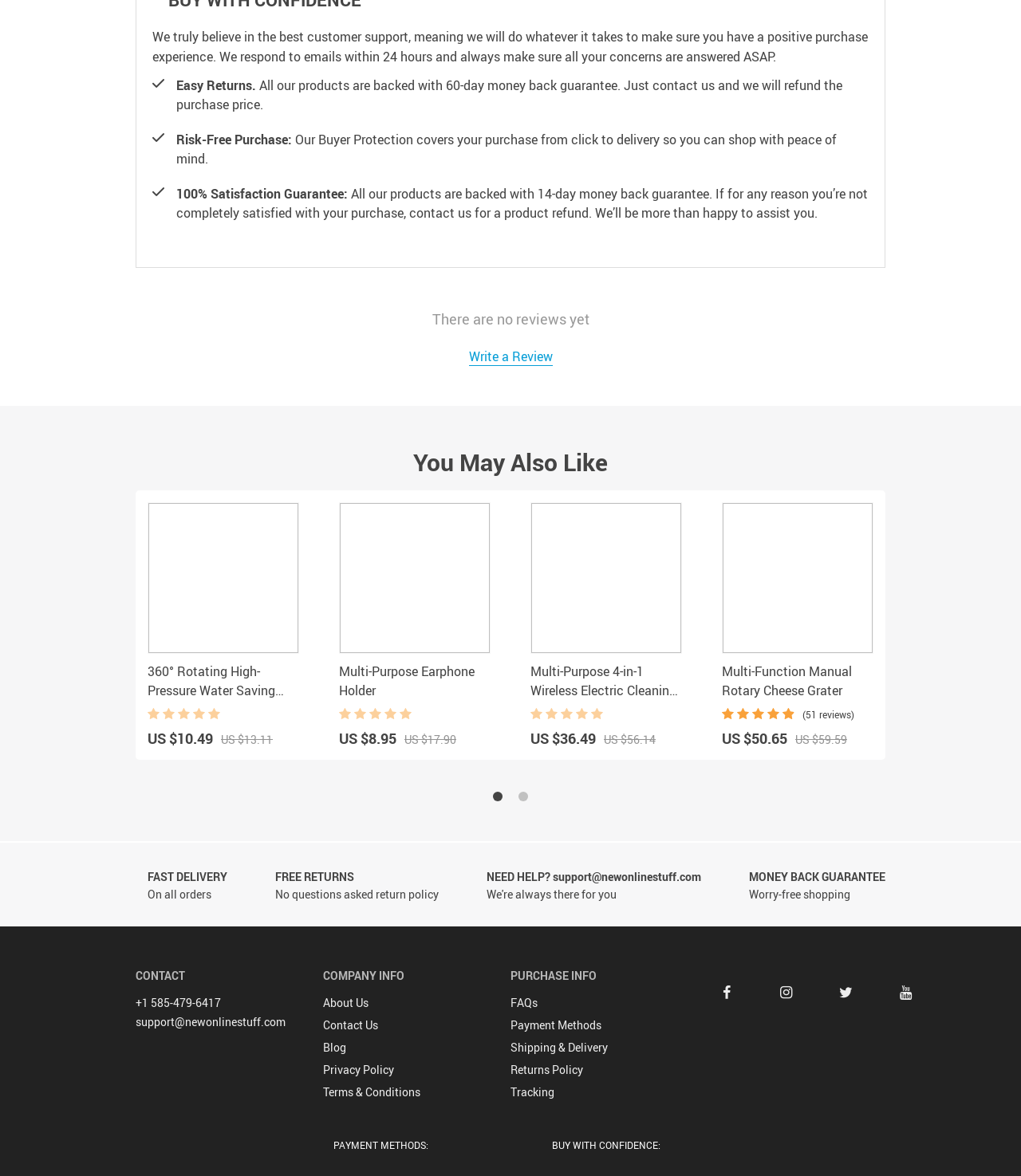What are the payment methods accepted?
Provide a well-explained and detailed answer to the question.

The webpage does not explicitly mention the payment methods accepted. However, it does have a section titled 'PAYMENT METHODS:' but does not provide any information about the accepted payment methods.